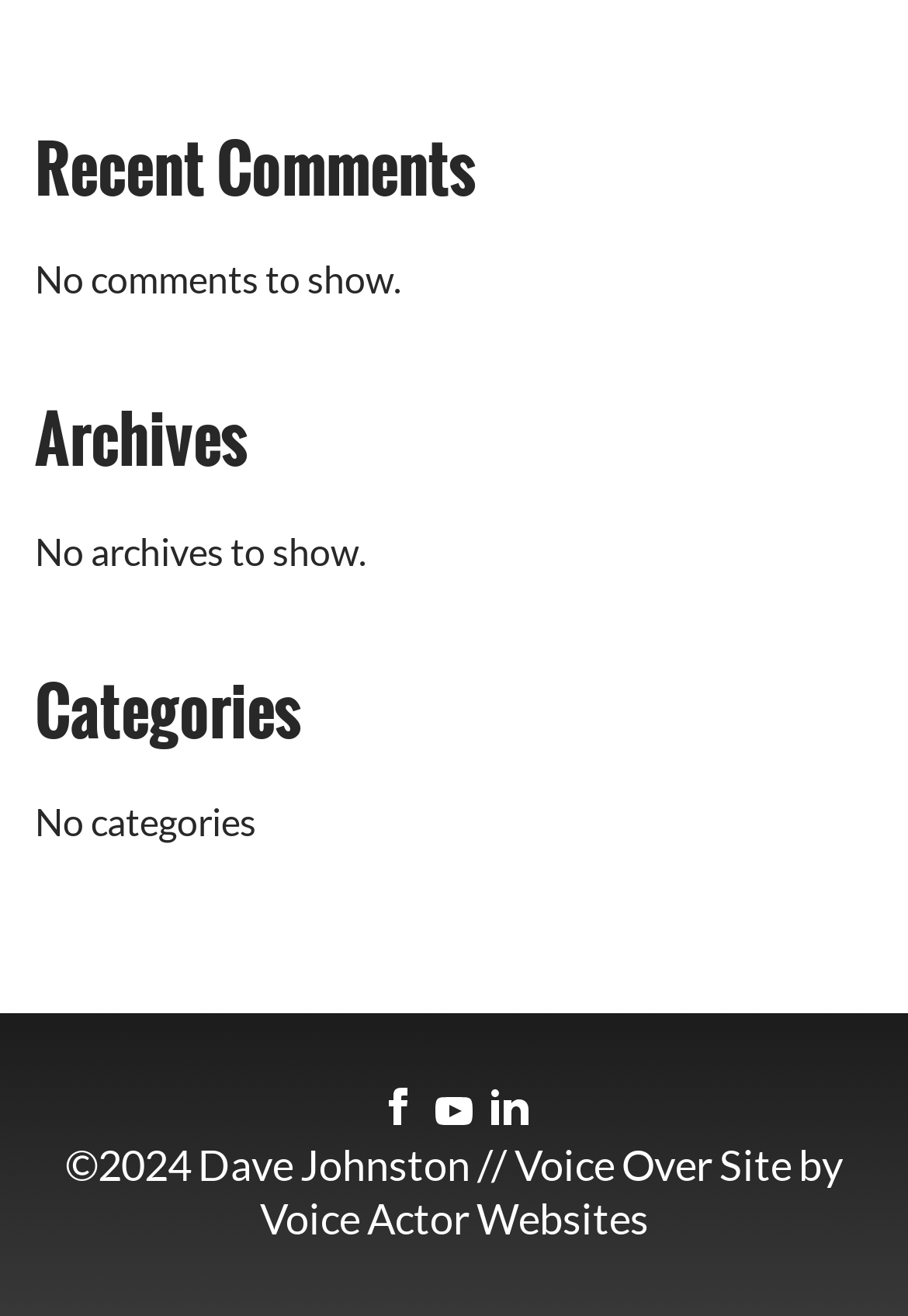Use a single word or phrase to answer the question: 
What is the name of the social media platform with an icon?

facebook